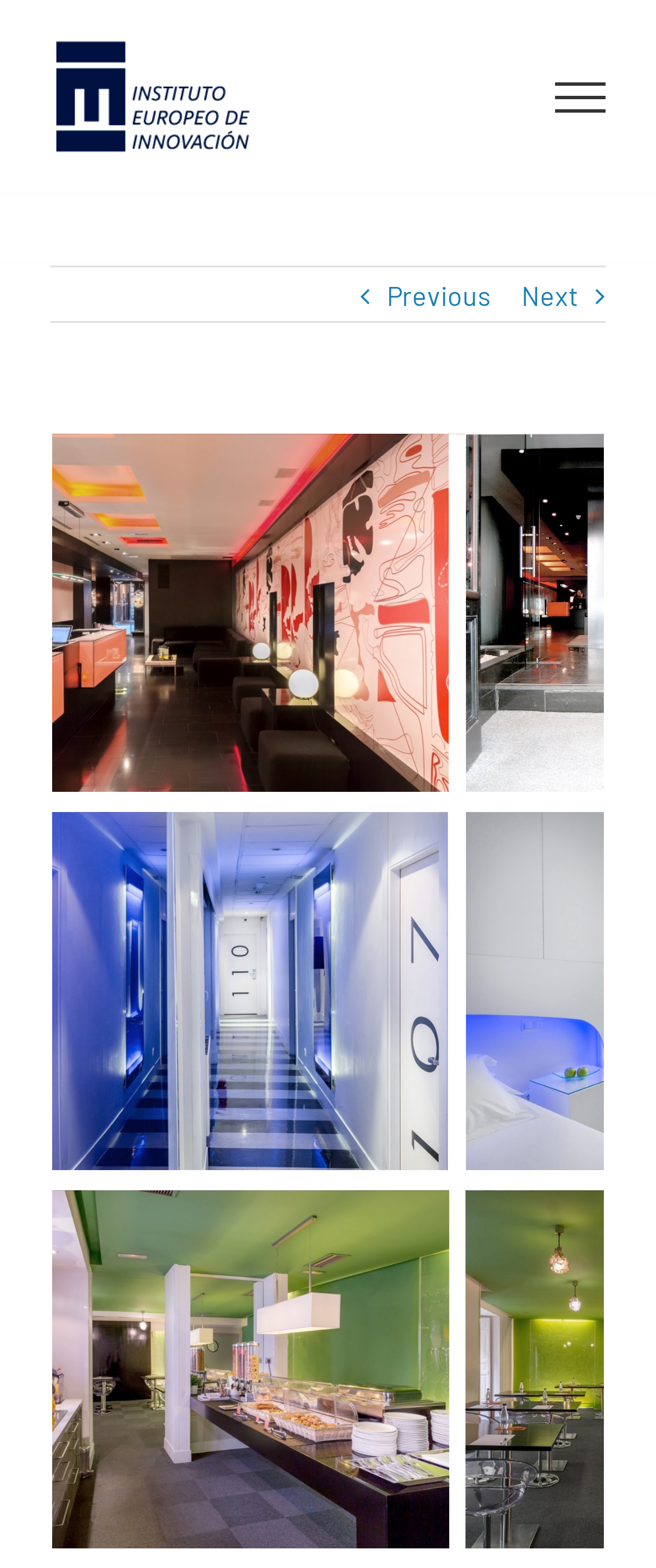Using the details in the image, give a detailed response to the question below:
What is the purpose of the toggle menu?

I inferred the purpose of the toggle menu by looking at its label 'Toggle Menu' and its hidden property being set to true. This suggests that the menu is initially hidden and can be toggled to show or hide it.